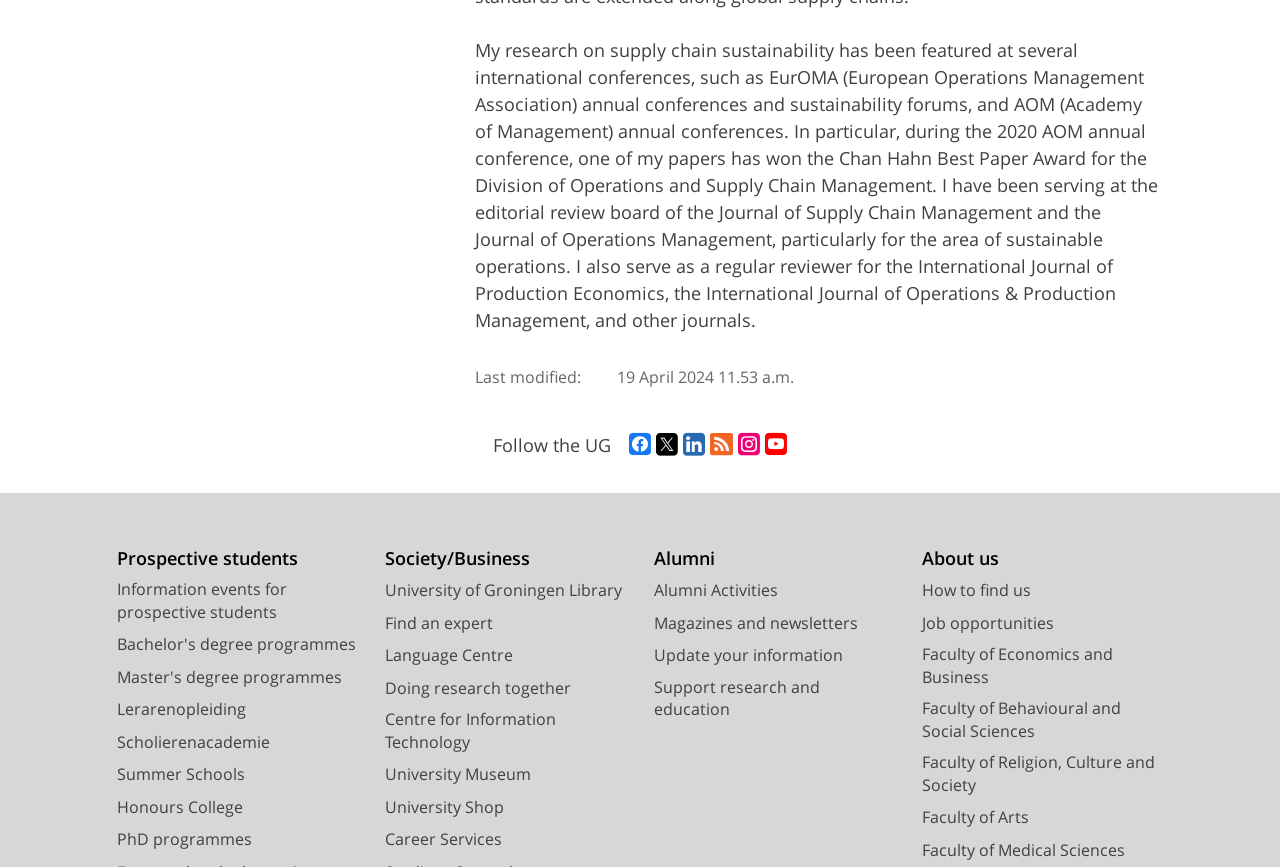Using the provided element description "Prospective students", determine the bounding box coordinates of the UI element.

[0.091, 0.63, 0.28, 0.656]